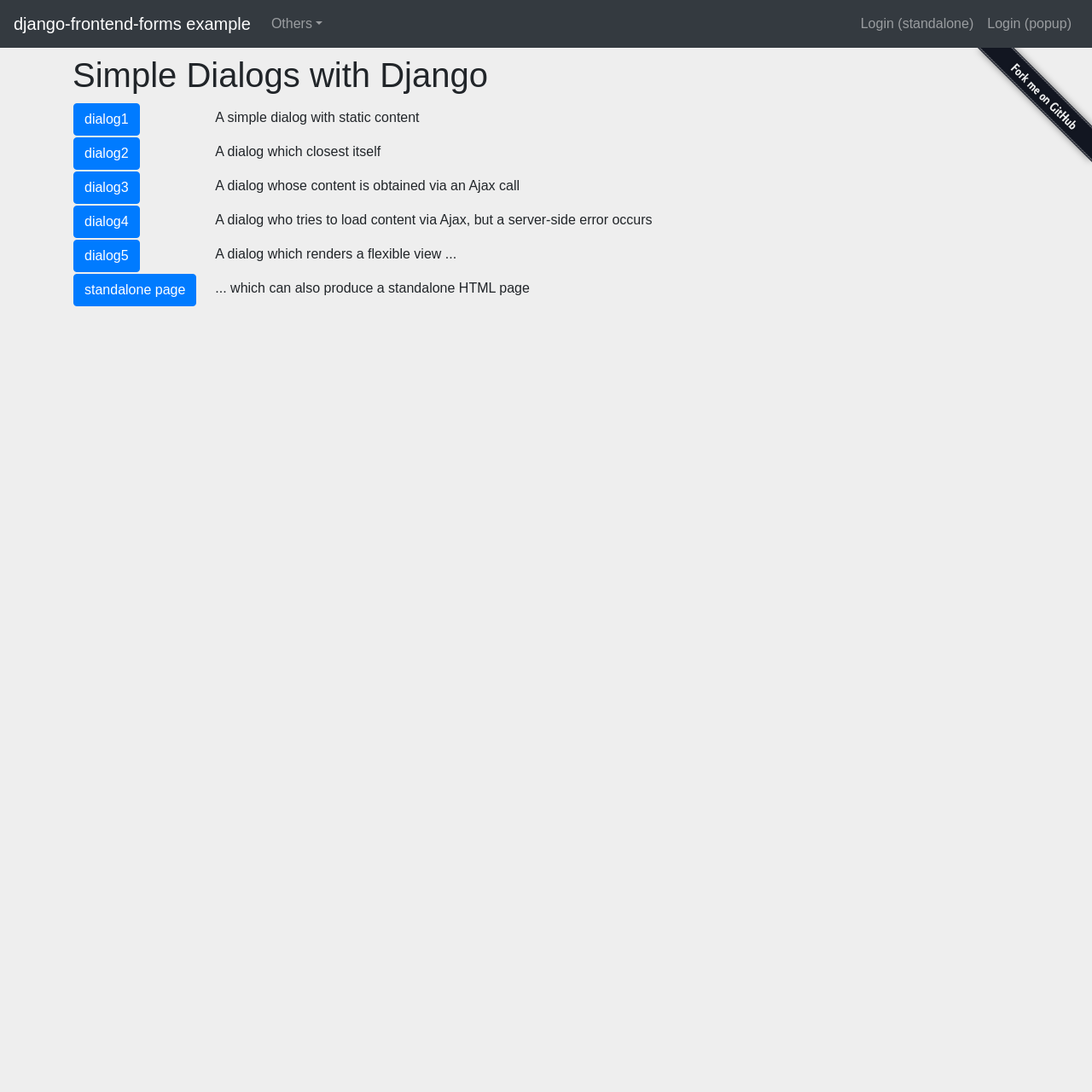Please extract the webpage's main title and generate its text content.

Simple Dialogs with Django